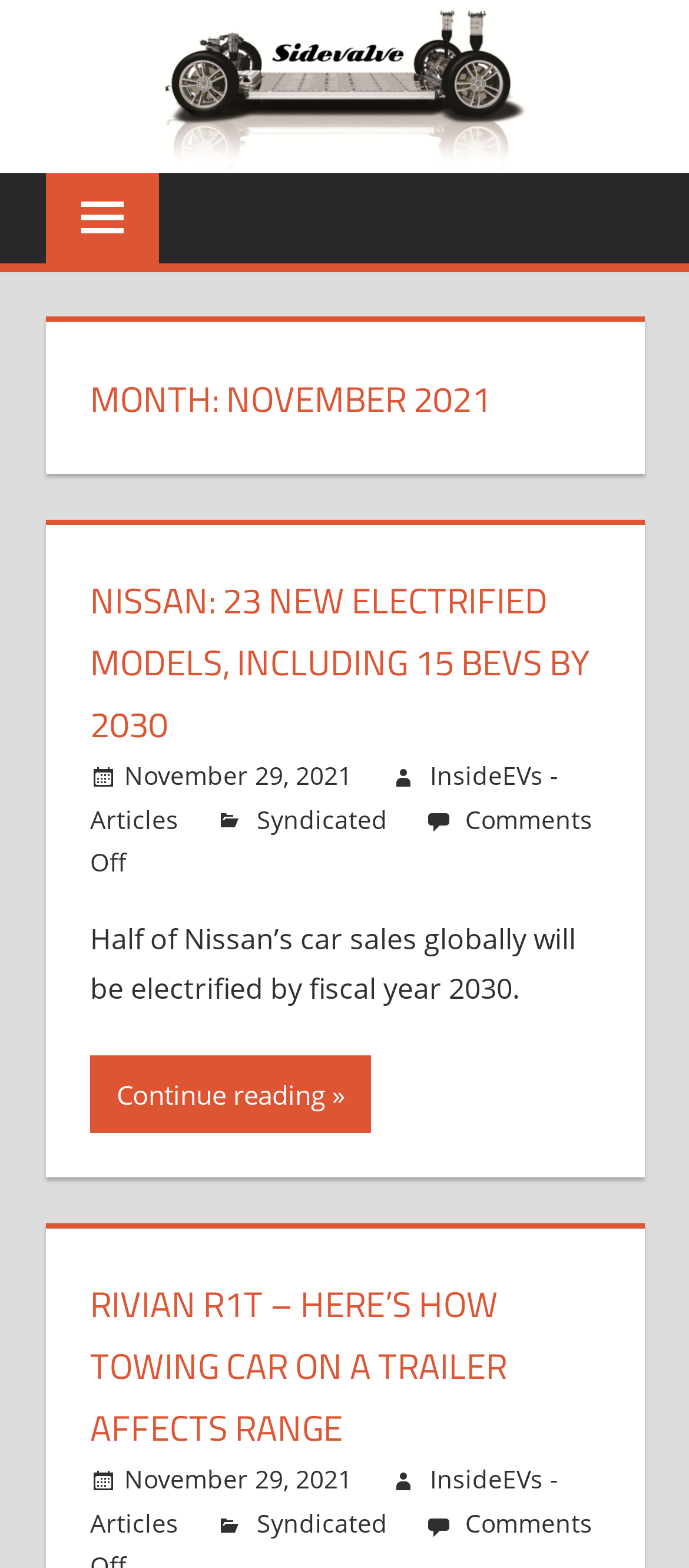What is the name of the second article?
Based on the screenshot, provide a one-word or short-phrase response.

RIVIAN R1T